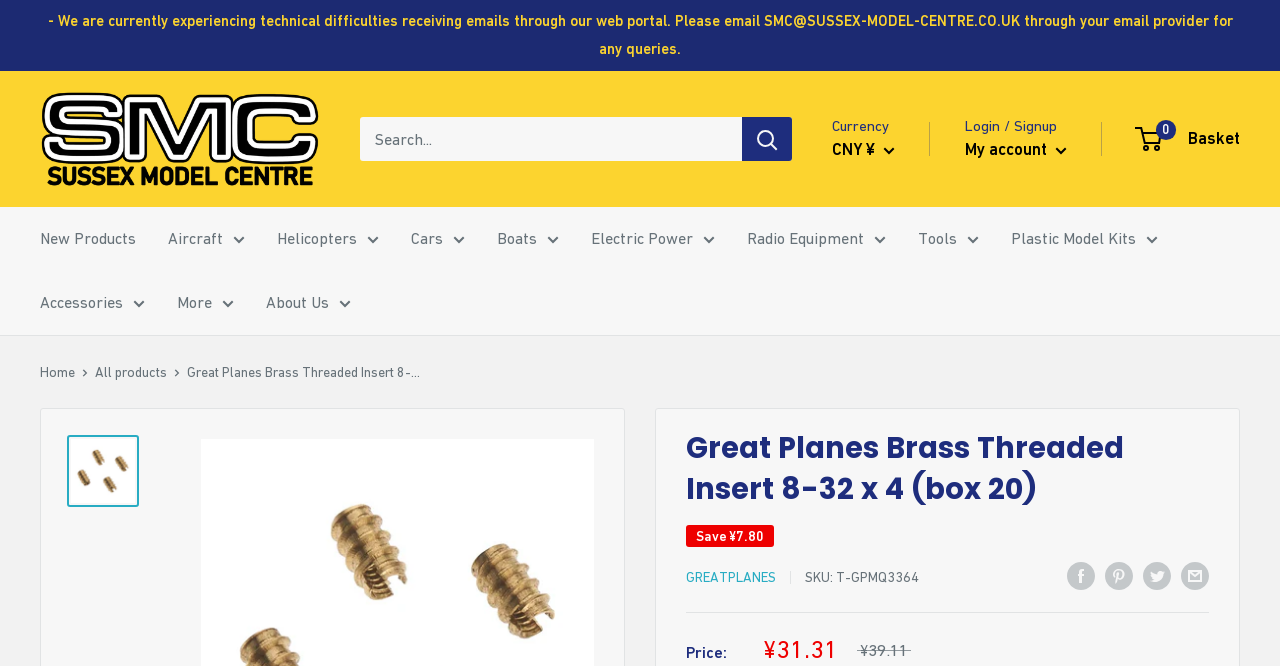Determine the coordinates of the bounding box that should be clicked to complete the instruction: "Select currency". The coordinates should be represented by four float numbers between 0 and 1: [left, top, right, bottom].

[0.65, 0.201, 0.699, 0.249]